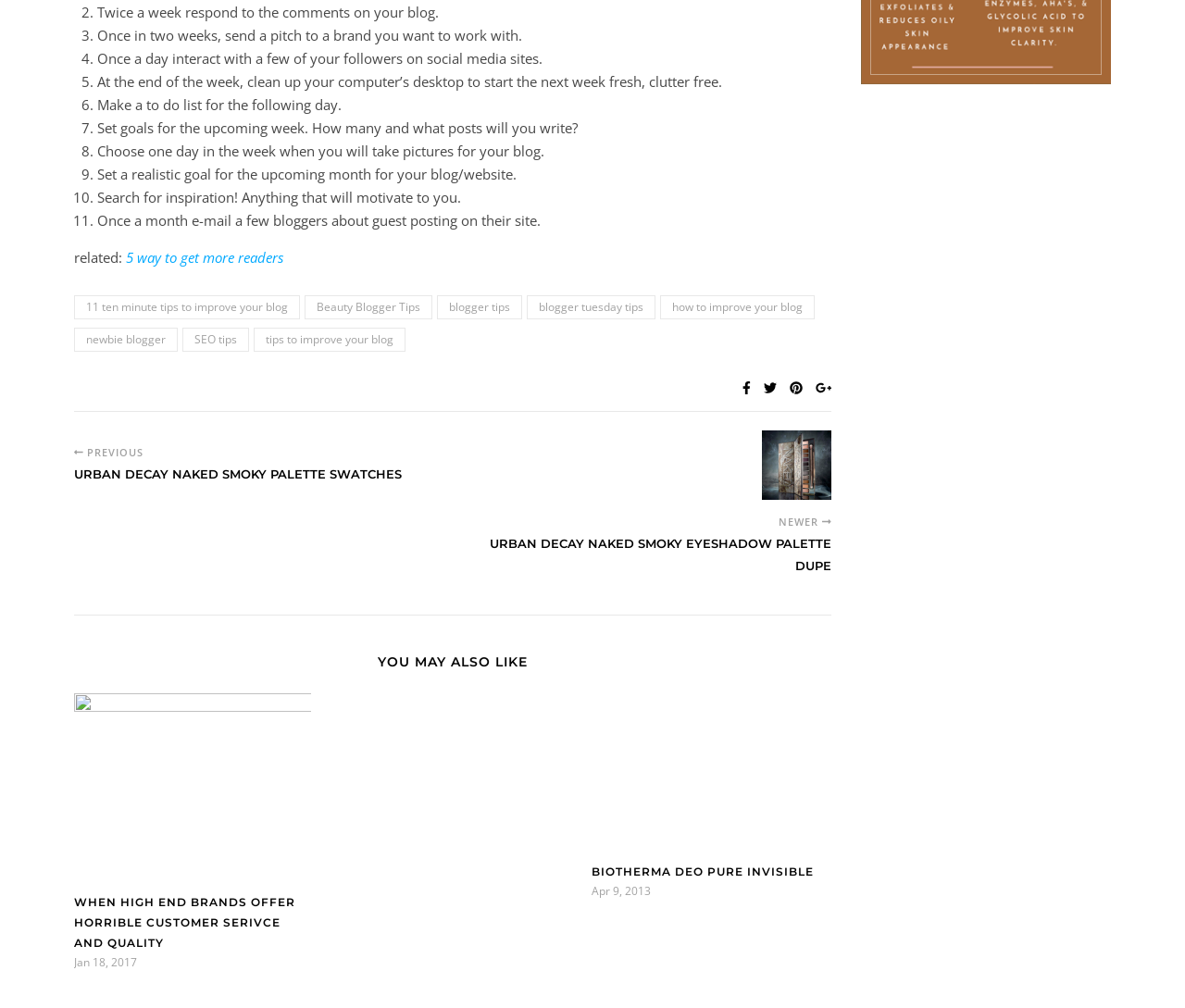Please determine the bounding box coordinates for the UI element described as: "newbie blogger".

[0.062, 0.325, 0.15, 0.349]